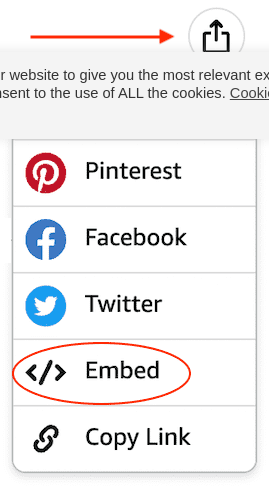Give a one-word or one-phrase response to the question:
What is the purpose of the share icon at the top right?

Accessing the dropdown menu